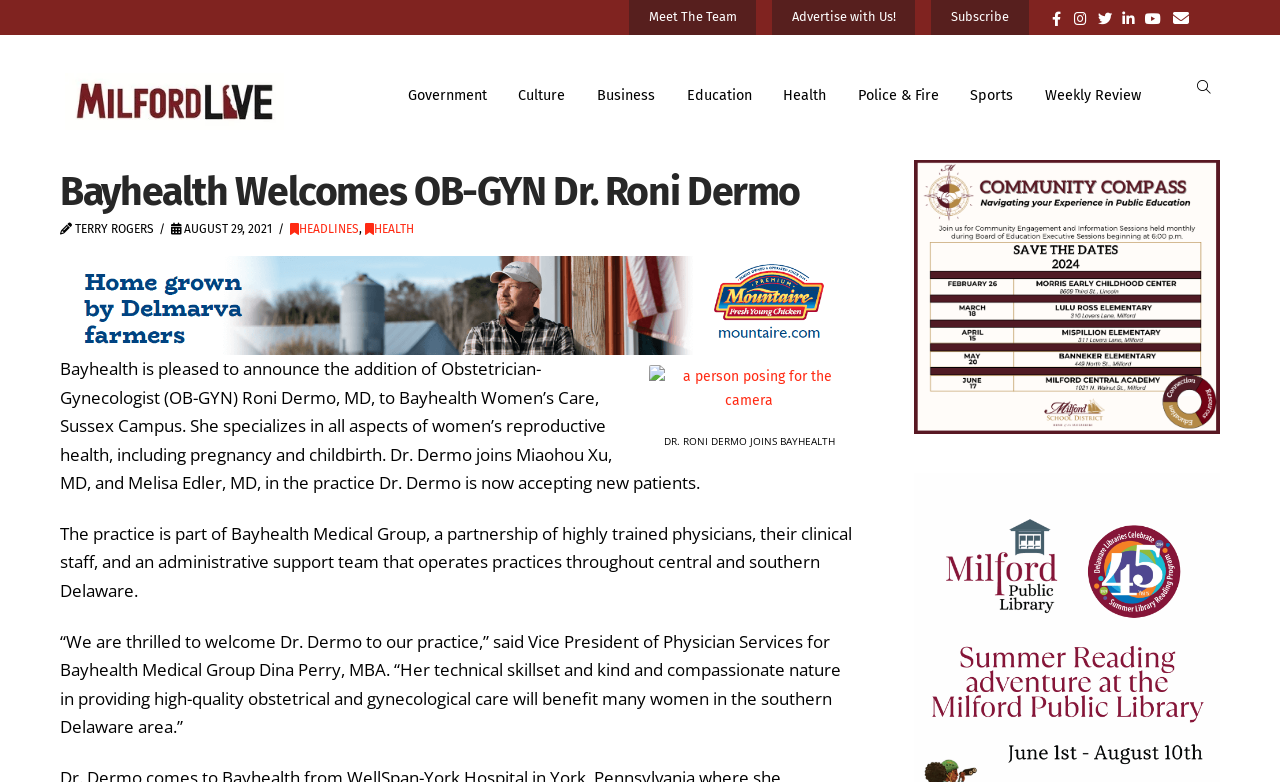Please answer the following query using a single word or phrase: 
Who is the Vice President of Physician Services for Bayhealth Medical Group?

Dina Perry